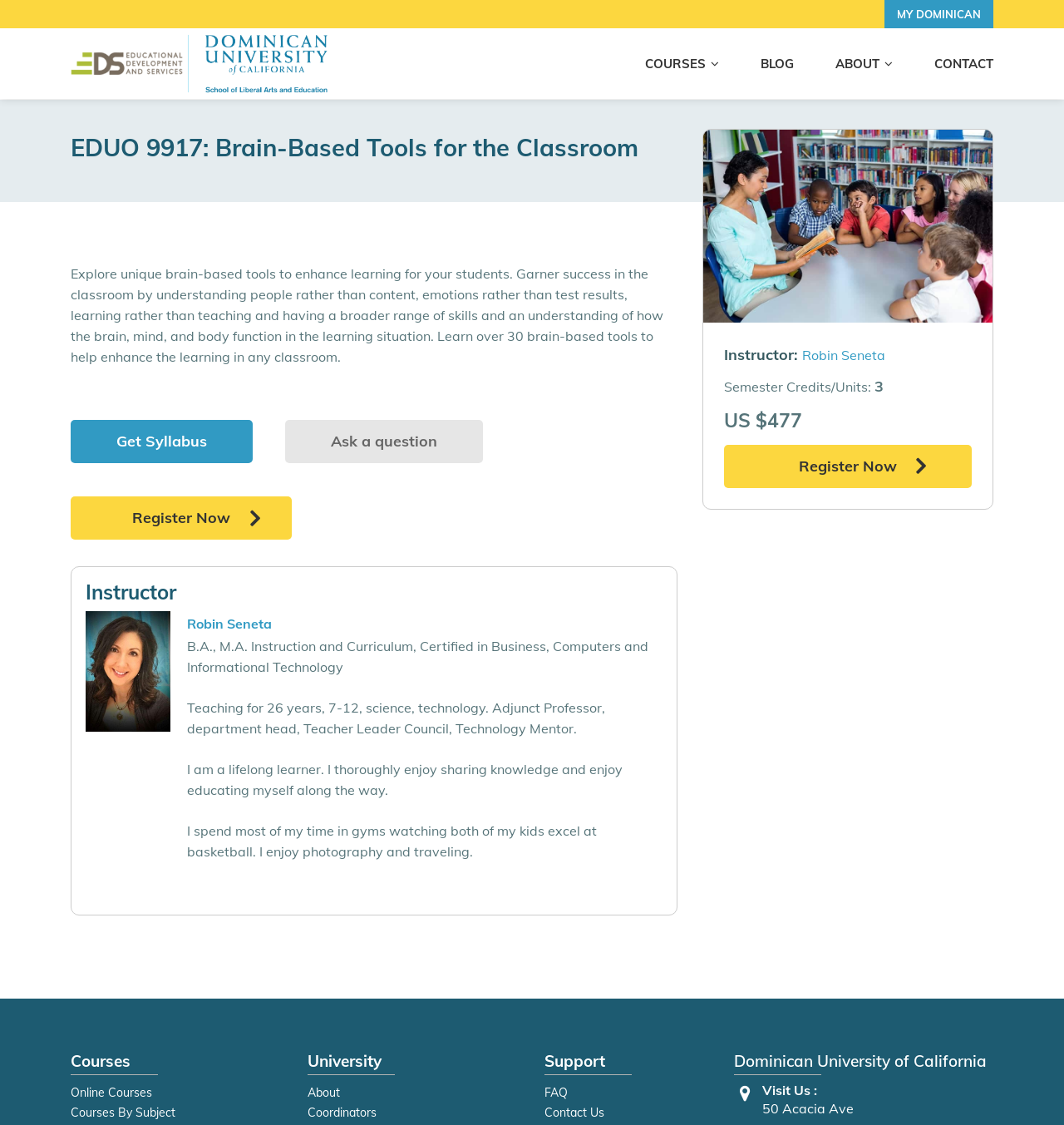Based on the image, provide a detailed and complete answer to the question: 
What is the topic of the course?

I found the topic of the course by looking at the main heading of the page, which is 'EDUO 9917: Brain-Based Tools for the Classroom'.